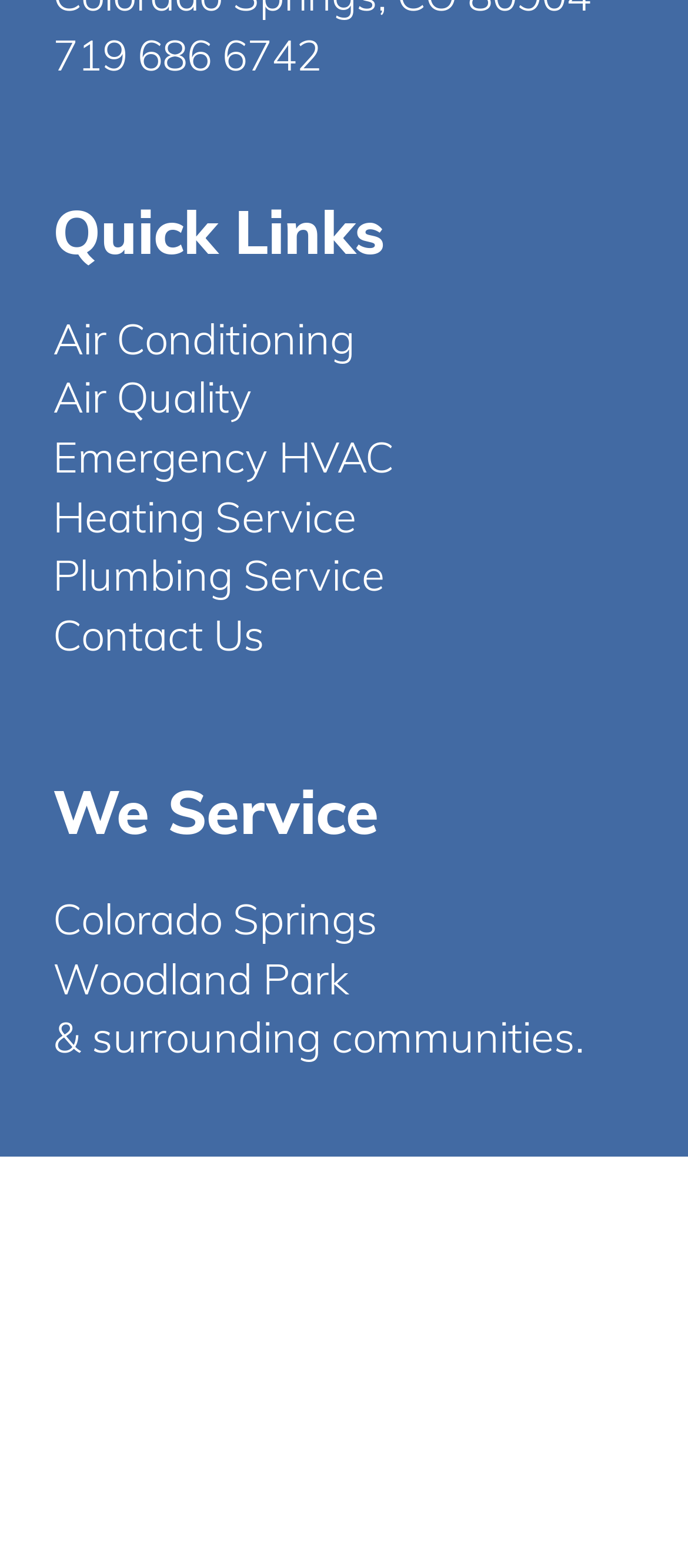What is the purpose of the 'Quick Links' section?
Based on the image, provide your answer in one word or phrase.

To provide easy access to services